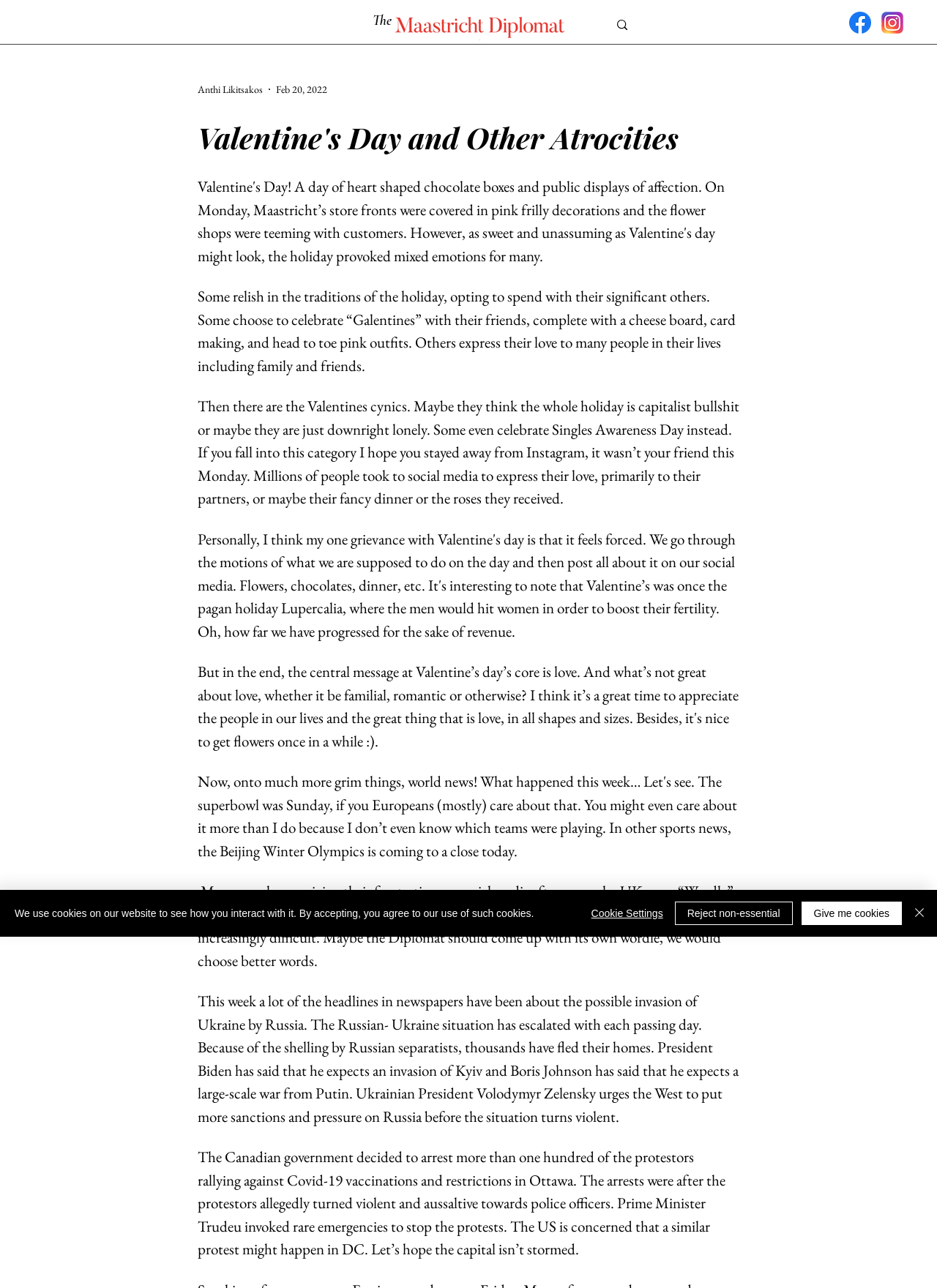Identify the bounding box coordinates for the region to click in order to carry out this instruction: "search for something". Provide the coordinates using four float numbers between 0 and 1, formatted as [left, top, right, bottom].

[0.648, 0.008, 0.883, 0.031]